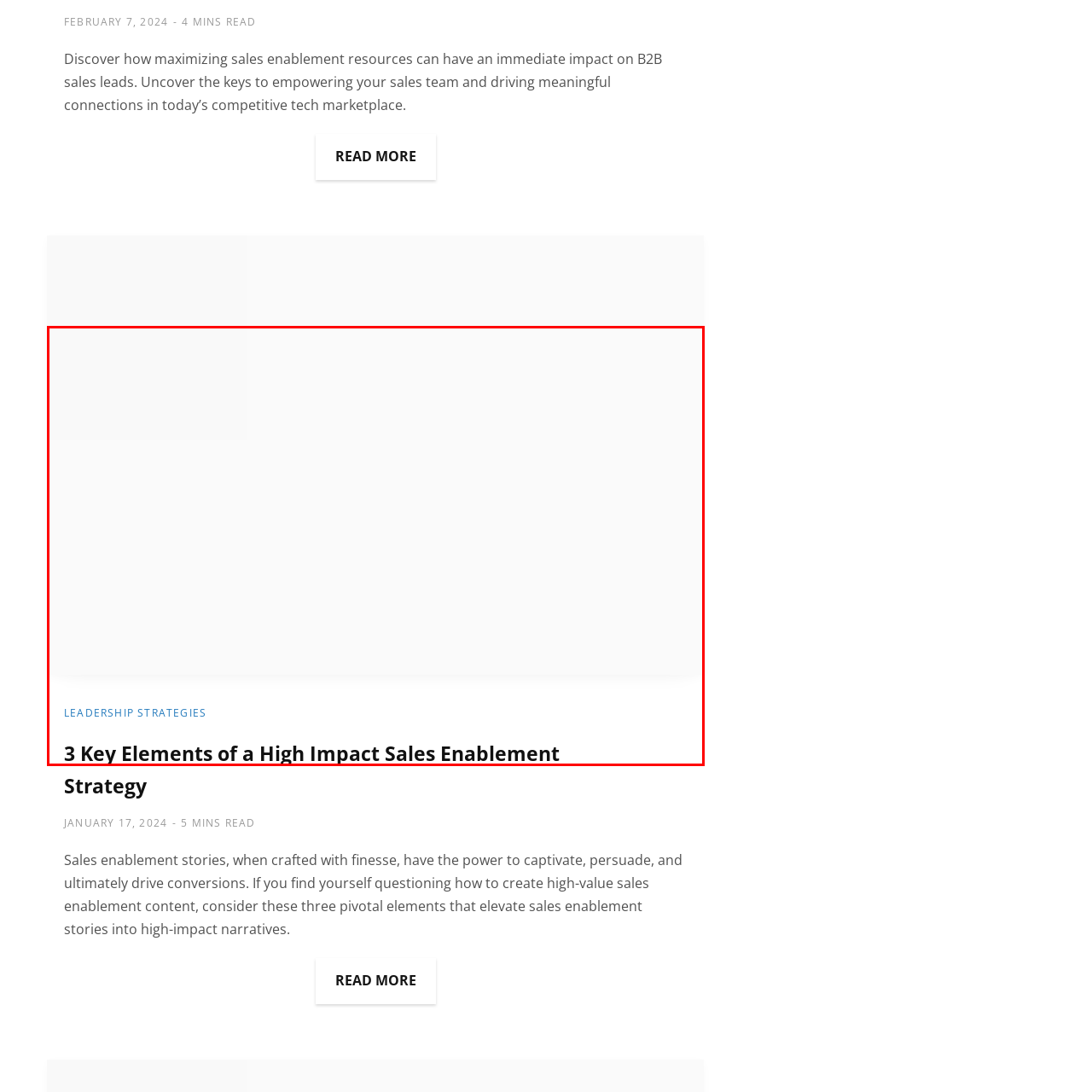Inspect the image surrounded by the red boundary and answer the following question in detail, basing your response on the visual elements of the image: 
What is the context of the scene?

The scene highlights the importance of effective communication and collaboration in the workplace, particularly within the context of sales enablement, which is further reinforced by the accompanying titles beneath the image.